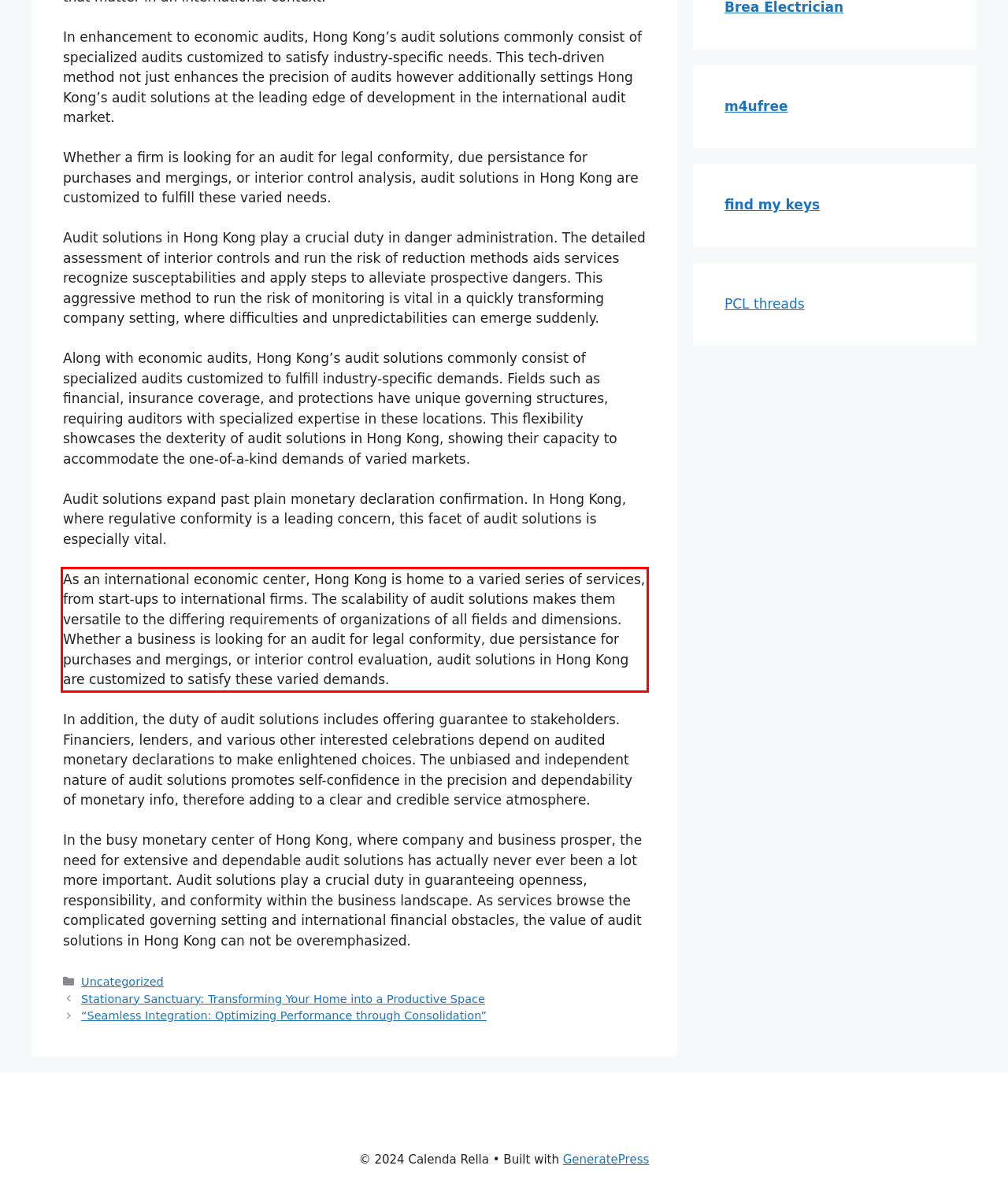Look at the screenshot of the webpage, locate the red rectangle bounding box, and generate the text content that it contains.

As an international economic center, Hong Kong is home to a varied series of services, from start-ups to international firms. The scalability of audit solutions makes them versatile to the differing requirements of organizations of all fields and dimensions. Whether a business is looking for an audit for legal conformity, due persistance for purchases and mergings, or interior control evaluation, audit solutions in Hong Kong are customized to satisfy these varied demands.